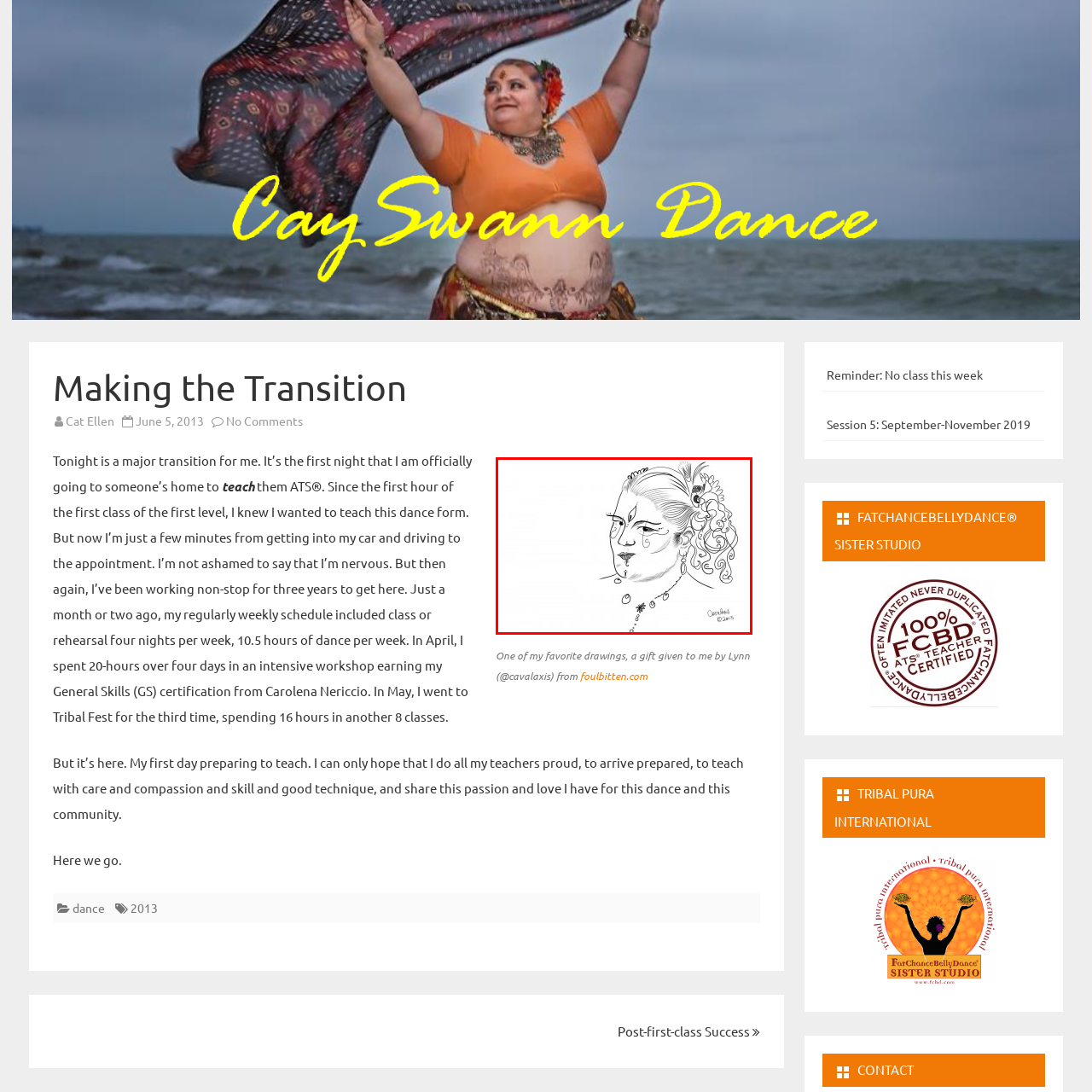Is the woman wearing a necklace?
Carefully examine the image within the red bounding box and provide a comprehensive answer based on what you observe.

The caption describes the woman's accessories, including a 'necklace depicted with delicate designs', which confirms that she is wearing a necklace.